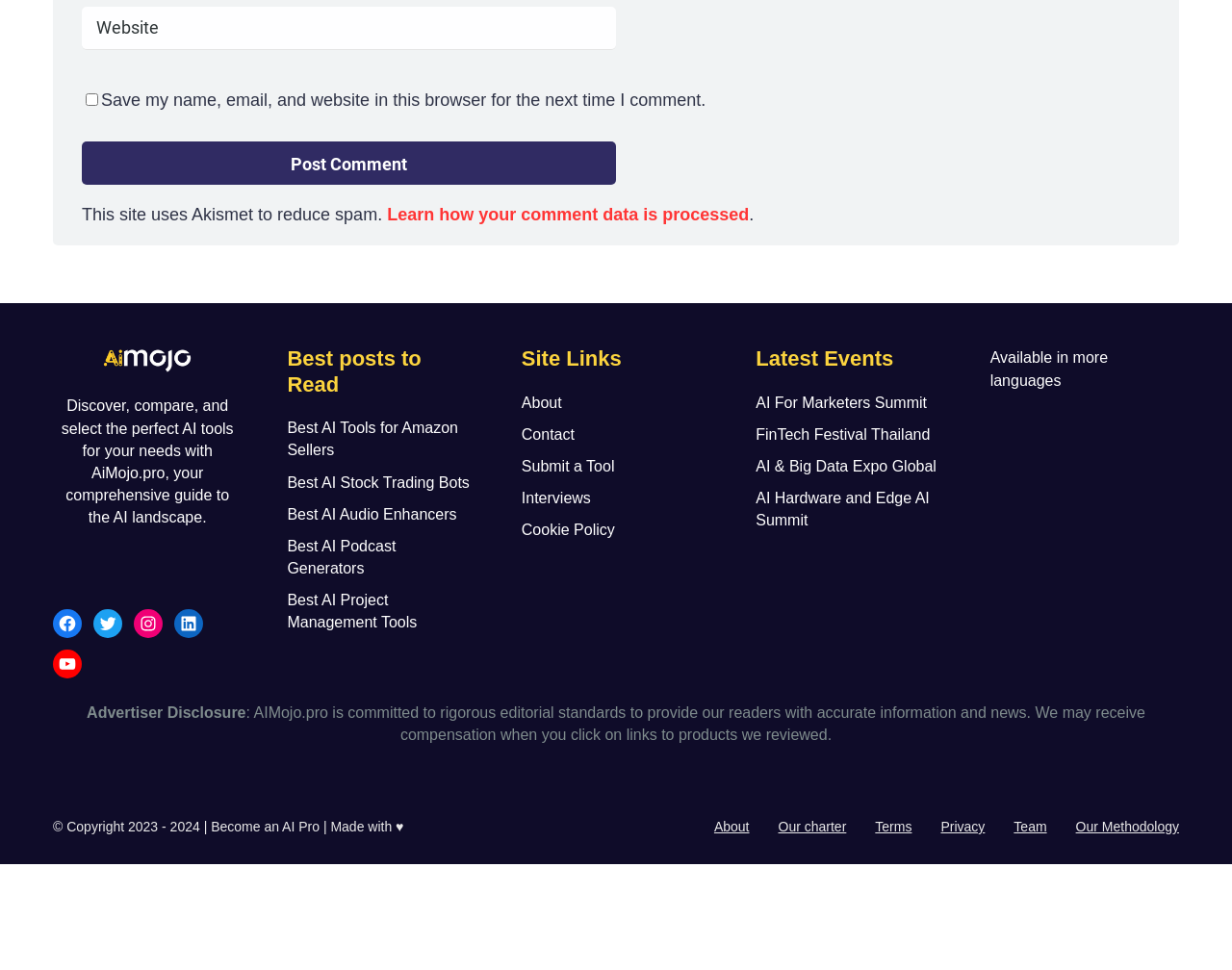Answer the question with a single word or phrase: 
What is the copyright year of the website?

2023-2024